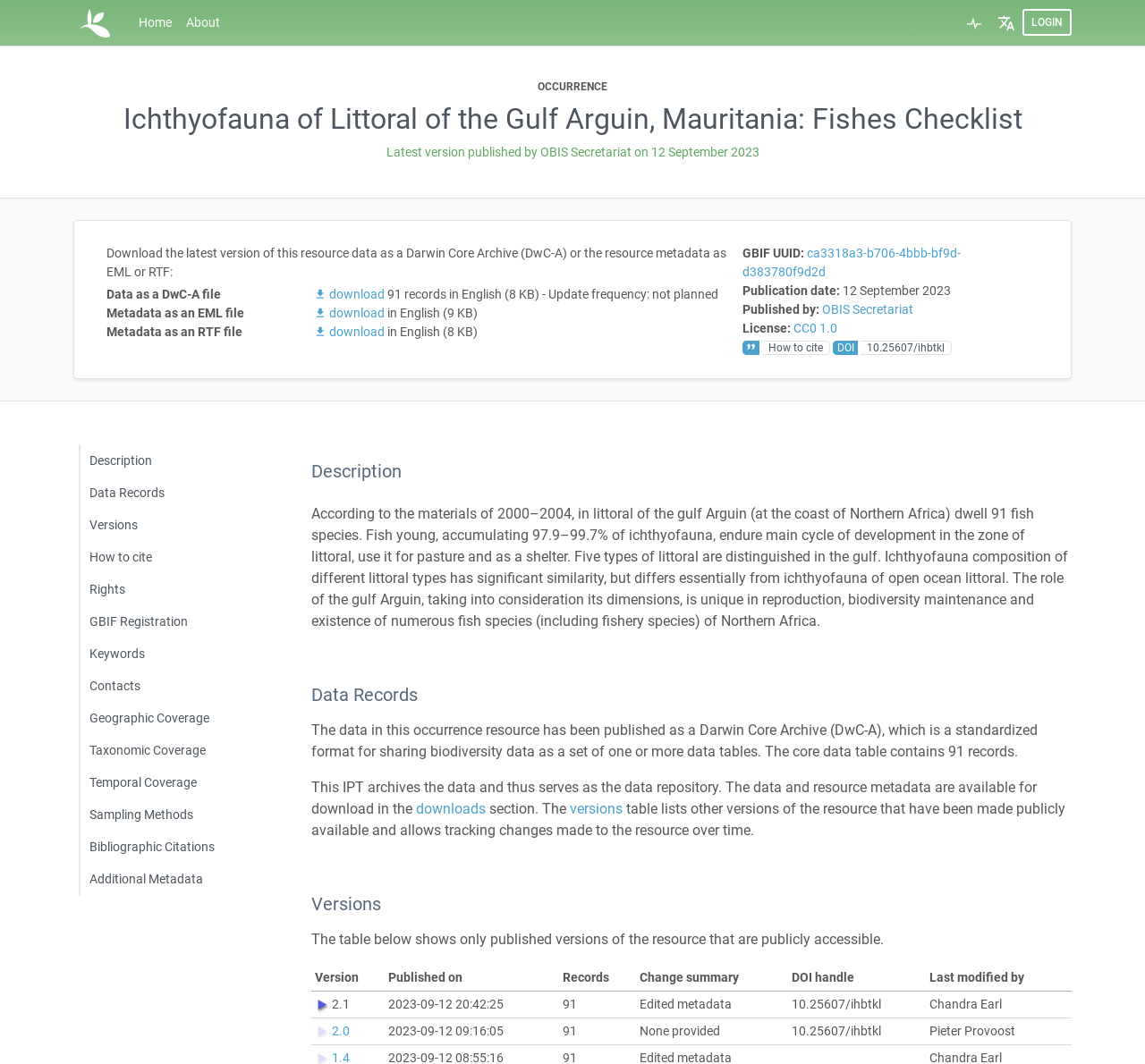Find and provide the bounding box coordinates for the UI element described with: "Home".

[0.115, 0.006, 0.156, 0.037]